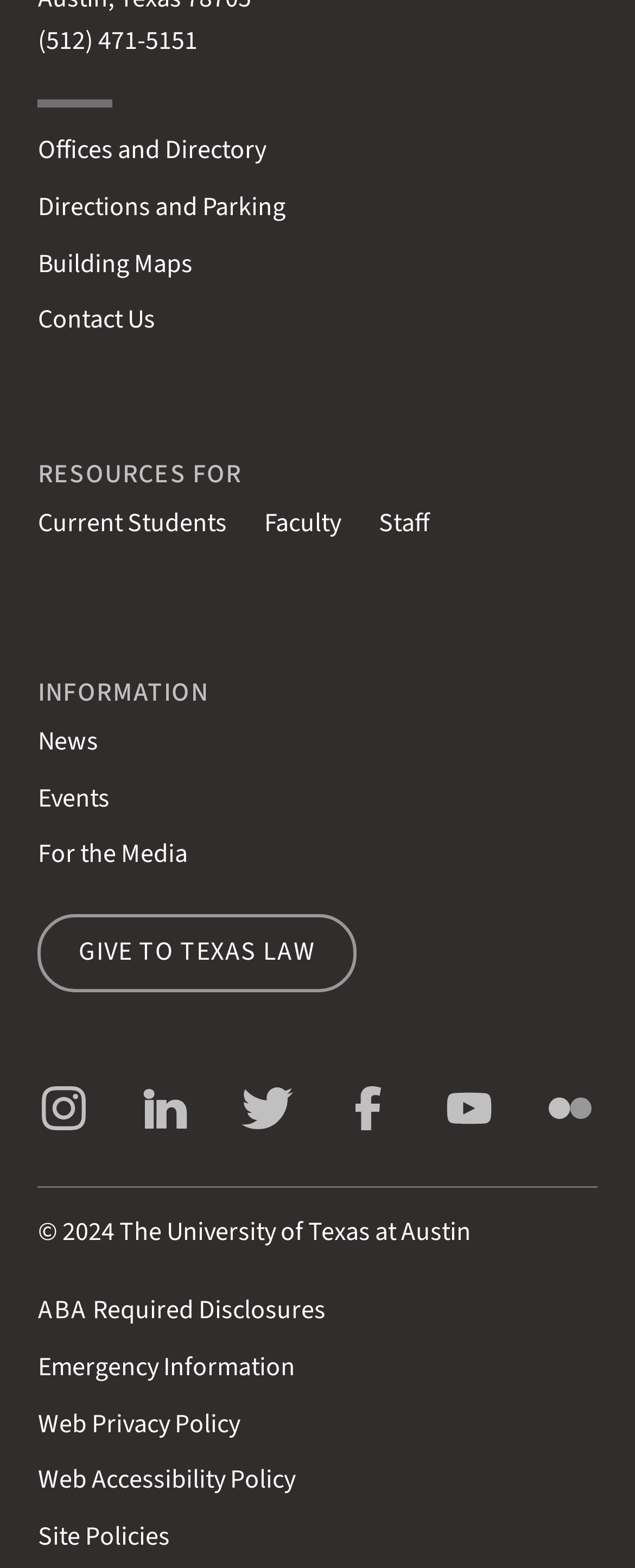Find the coordinates for the bounding box of the element with this description: "Give to Texas Law".

[0.059, 0.583, 0.562, 0.633]